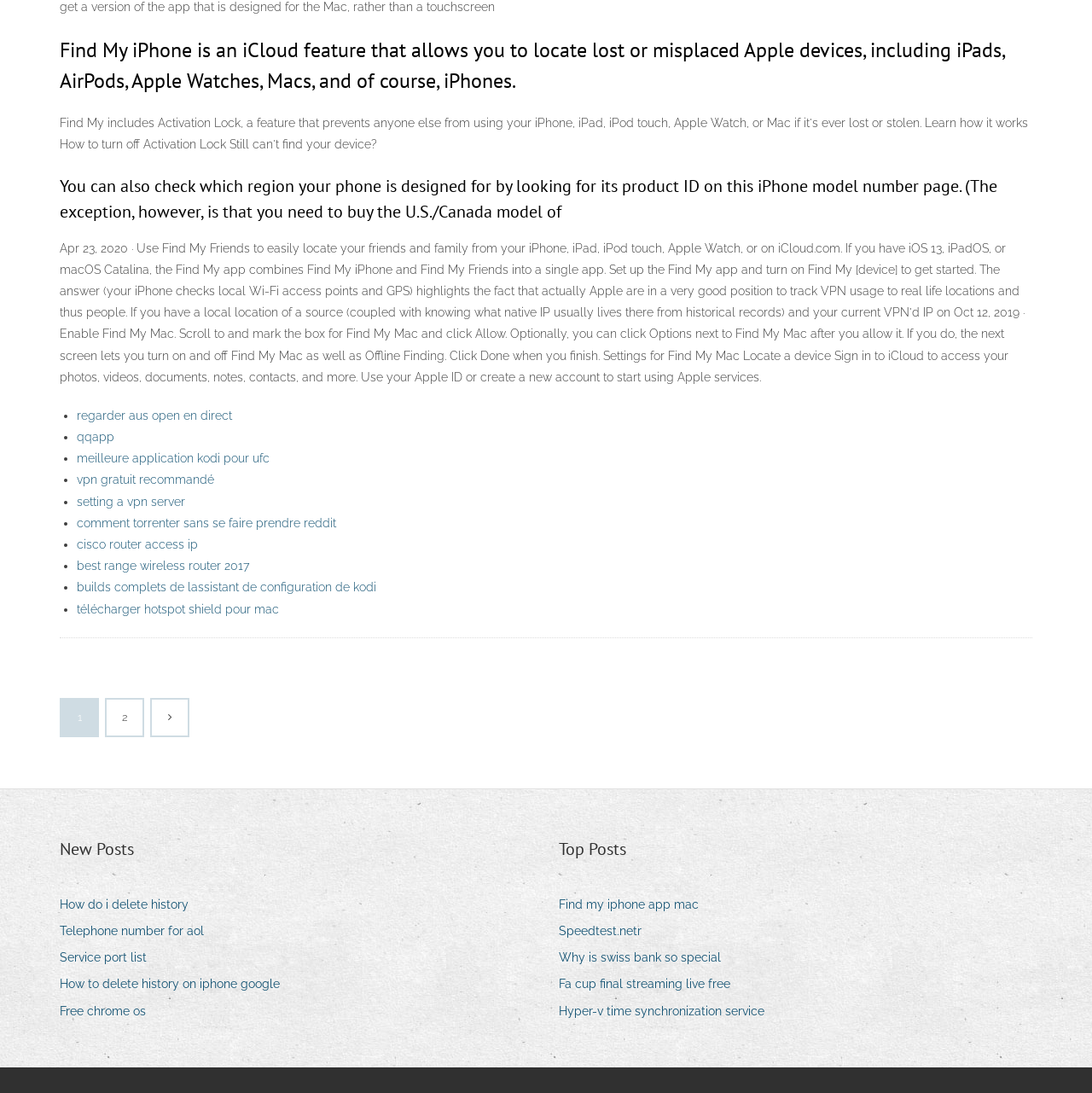Determine the bounding box coordinates of the UI element described below. Use the format (top-left x, top-left y, bottom-right x, bottom-right y) with floating point numbers between 0 and 1: Service port list

[0.055, 0.866, 0.146, 0.887]